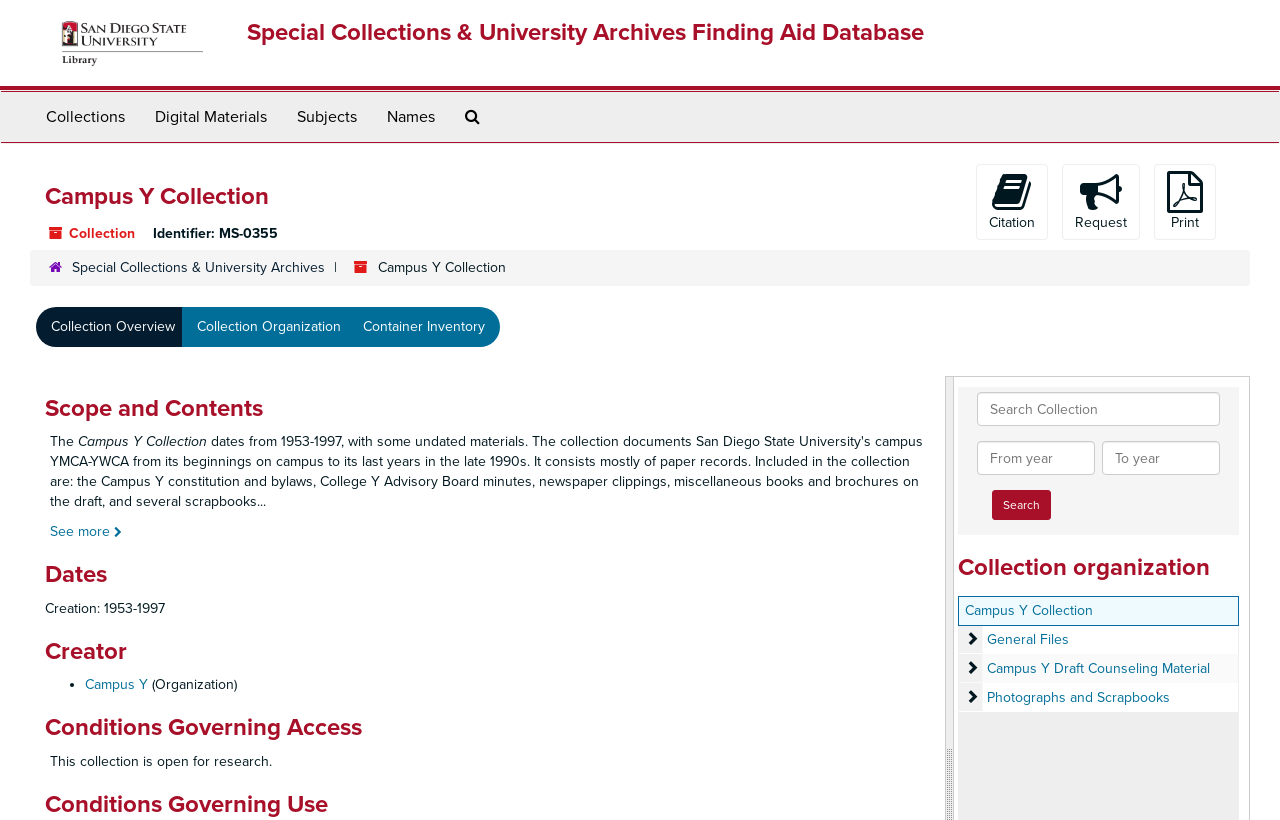Provide the text content of the webpage's main heading.

Special Collections & University Archives Finding Aid Database